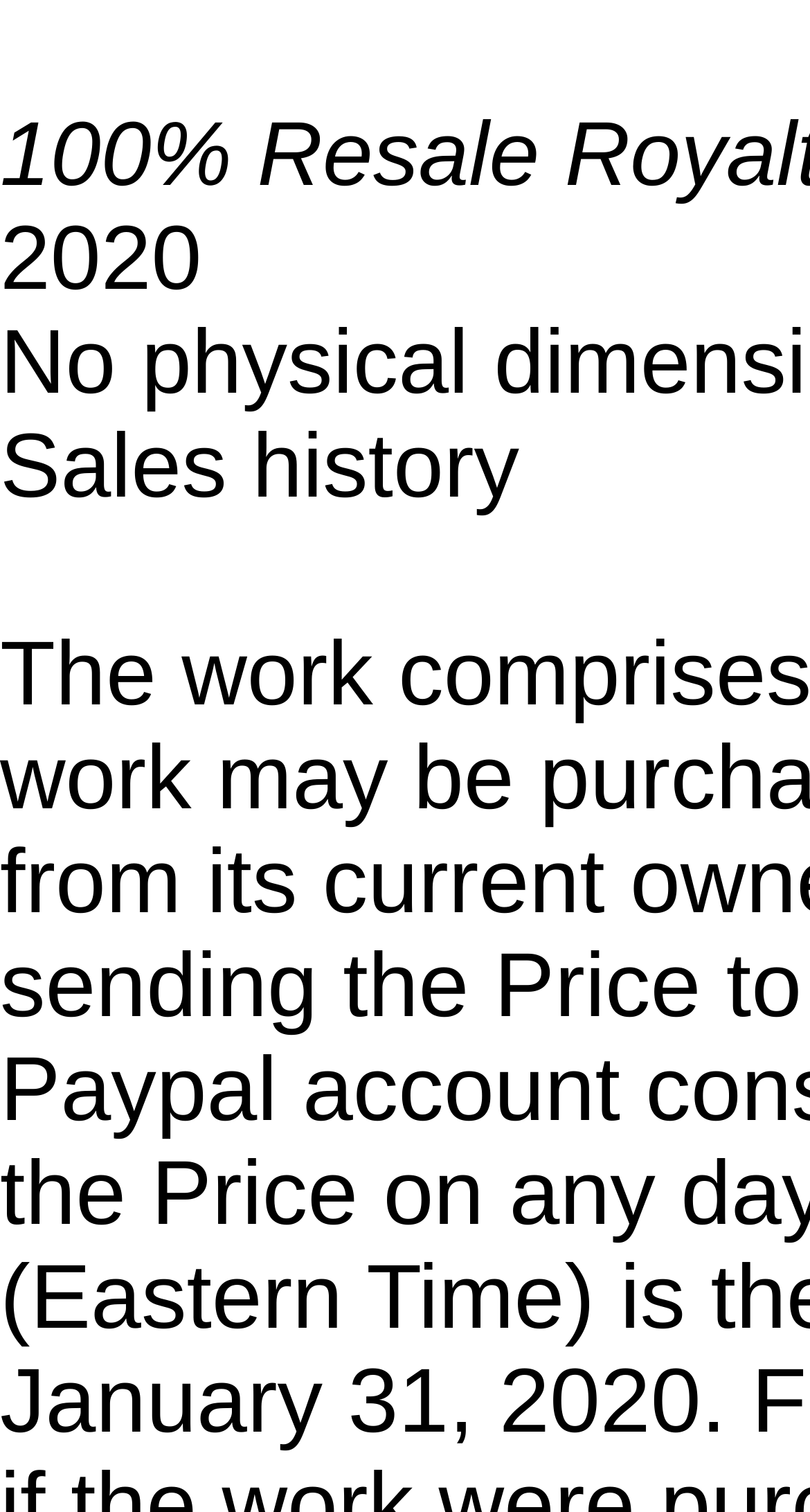Using the format (top-left x, top-left y, bottom-right x, bottom-right y), provide the bounding box coordinates for the described UI element. All values should be floating point numbers between 0 and 1: Sales history

[0.0, 0.275, 0.641, 0.342]